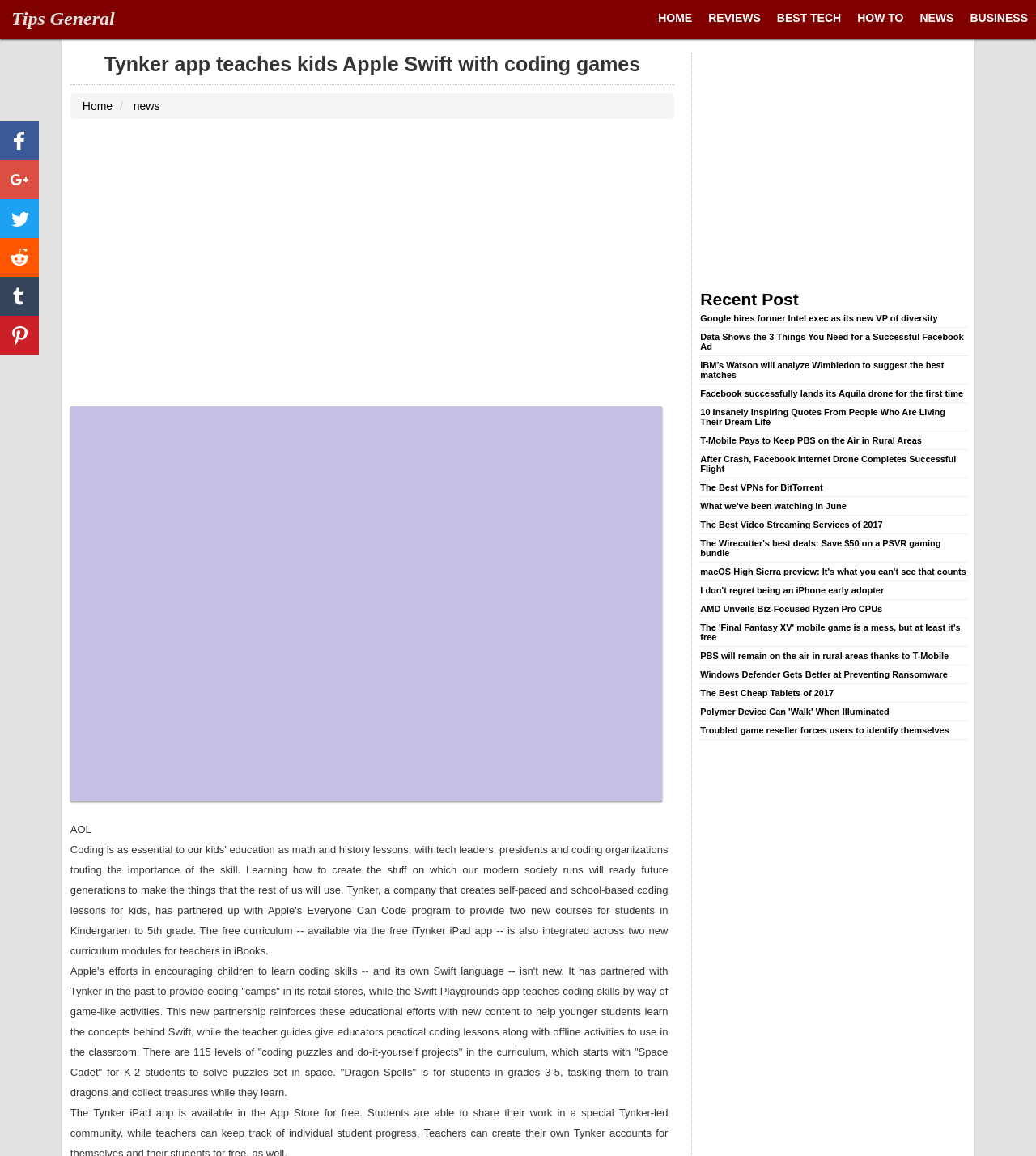Specify the bounding box coordinates of the region I need to click to perform the following instruction: "Click on the 'HOME' link". The coordinates must be four float numbers in the range of 0 to 1, i.e., [left, top, right, bottom].

[0.631, 0.0, 0.672, 0.034]